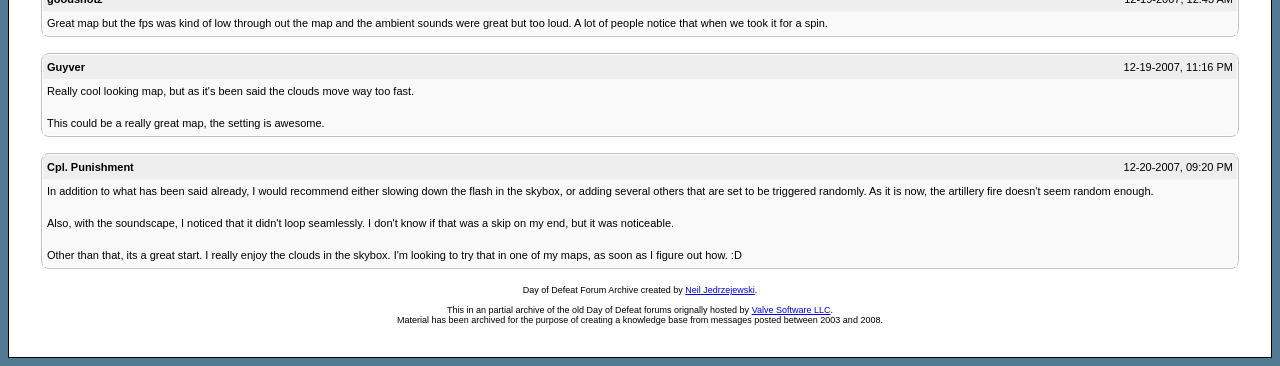What is the purpose of archiving the material?
Answer the question with a single word or phrase by looking at the picture.

Creating a knowledge base